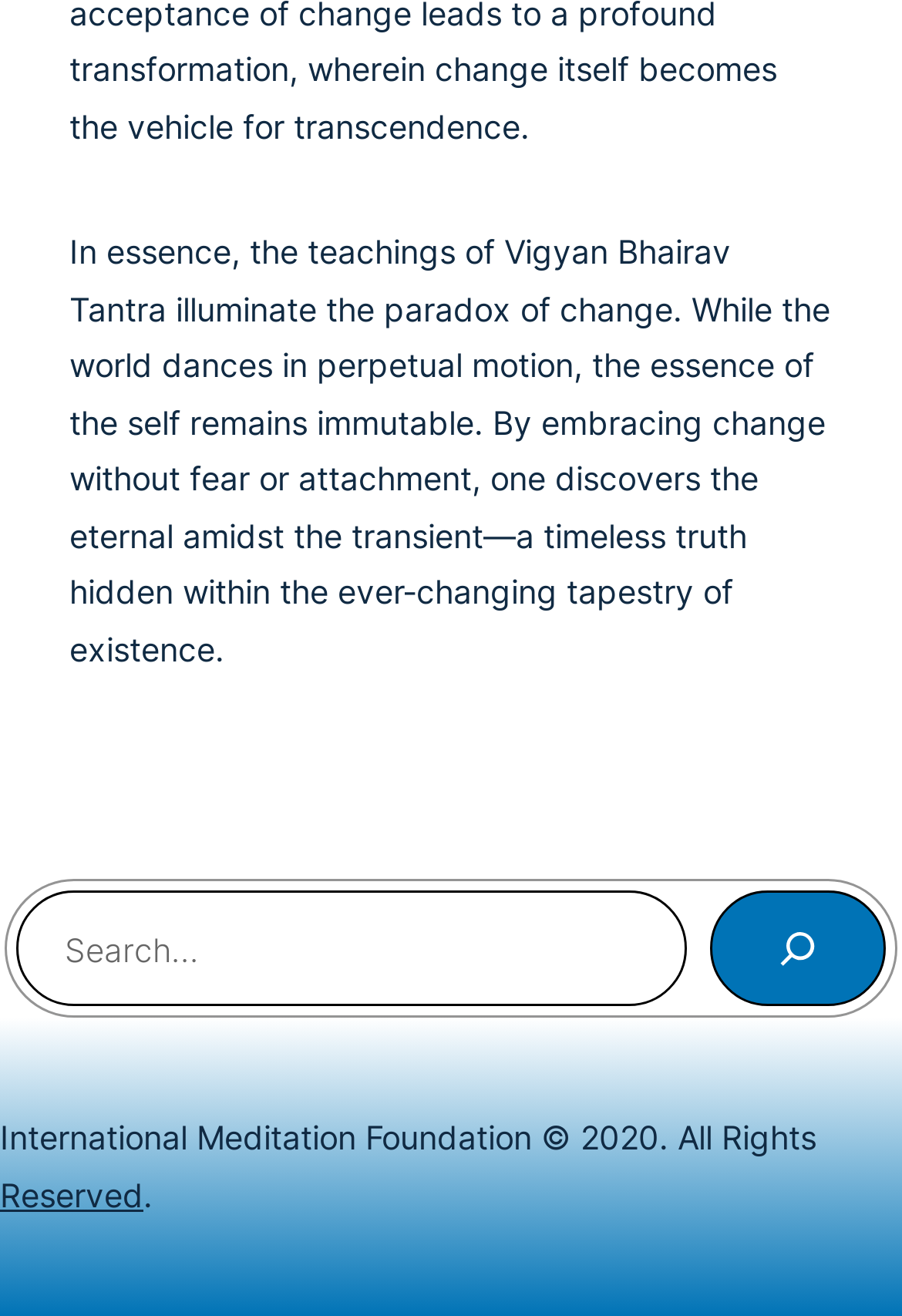Bounding box coordinates are specified in the format (top-left x, top-left y, bottom-right x, bottom-right y). All values are floating point numbers bounded between 0 and 1. Please provide the bounding box coordinate of the region this sentence describes: aria-label="Search"

[0.787, 0.677, 0.982, 0.764]